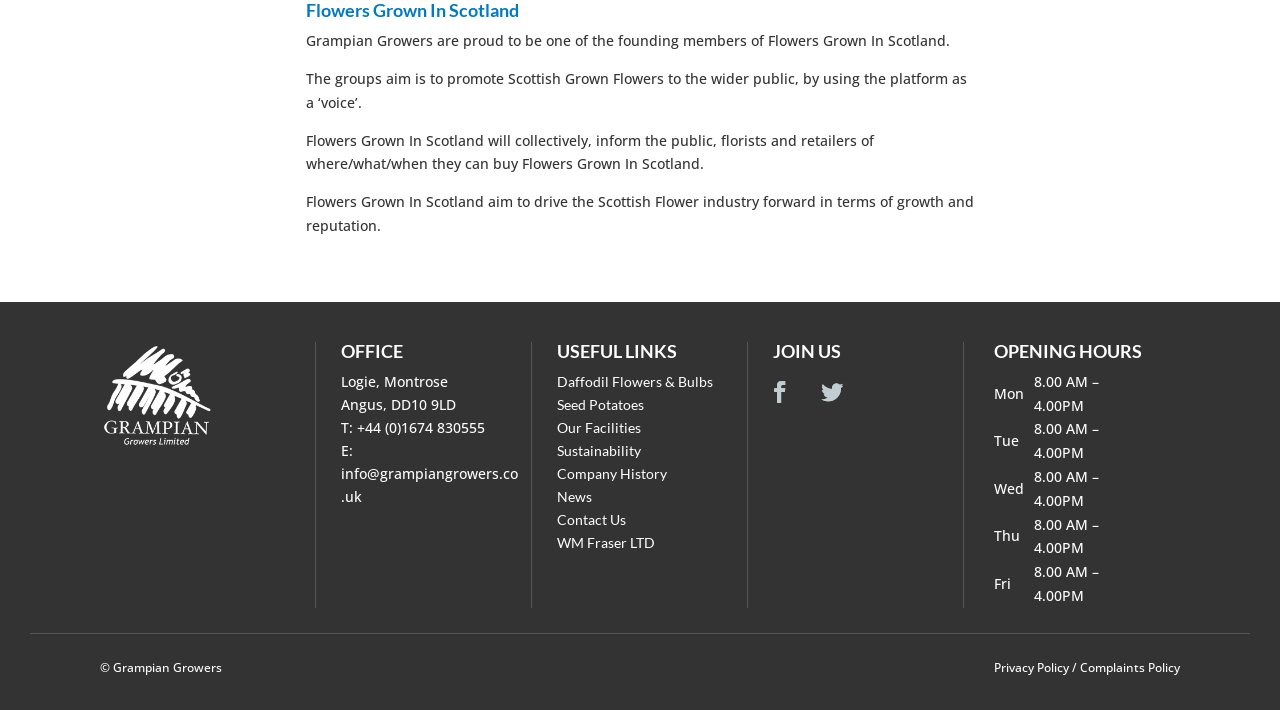From the details in the image, provide a thorough response to the question: What is the purpose of Flowers Grown In Scotland?

The purpose of Flowers Grown In Scotland can be found in the static text elements that describe the organization's aim, which is to promote Scottish grown flowers to the wider public.